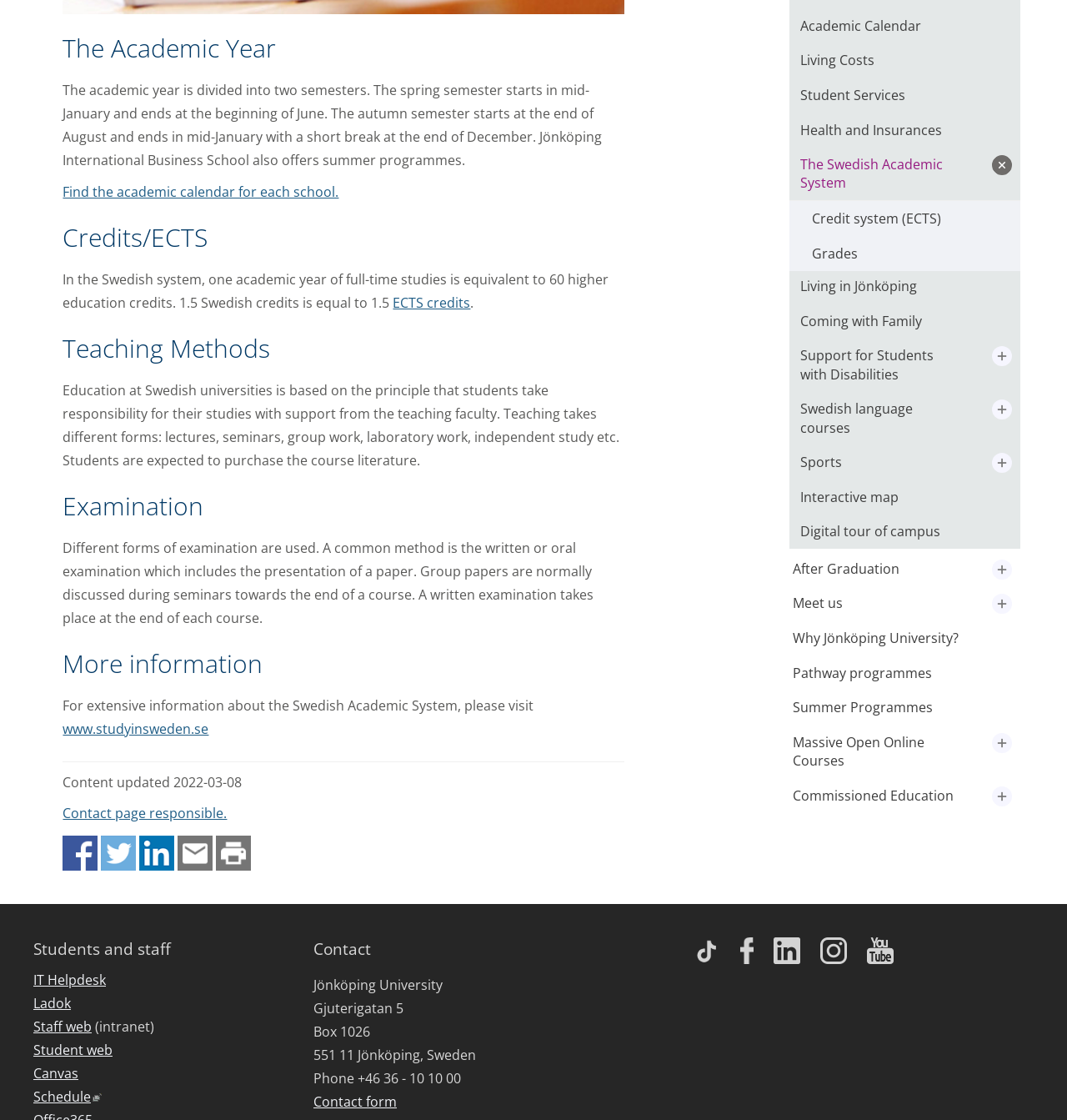Identify the bounding box for the UI element described as: "Living Costs". Ensure the coordinates are four float numbers between 0 and 1, formatted as [left, top, right, bottom].

[0.74, 0.039, 0.902, 0.069]